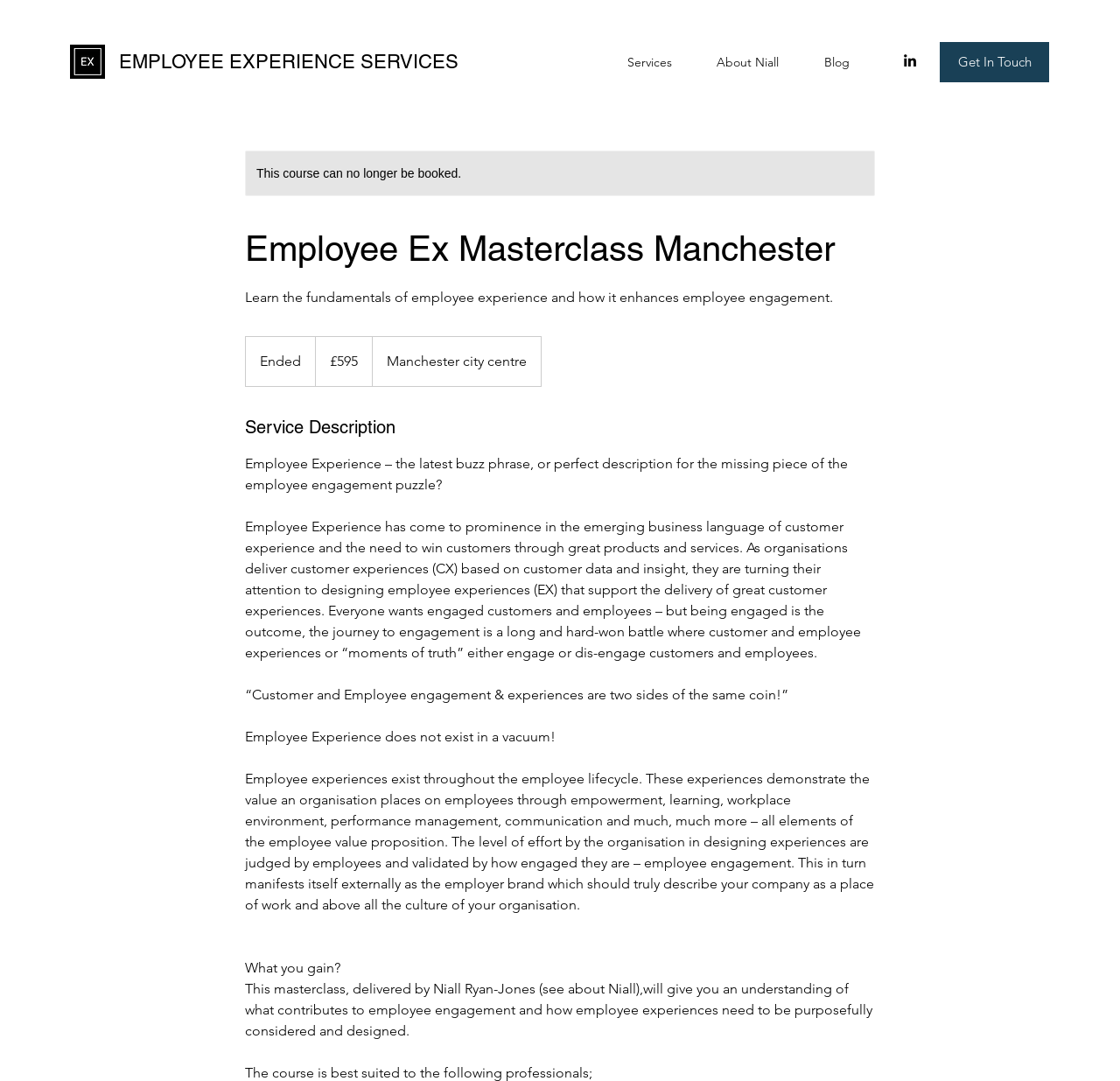Given the element description, predict the bounding box coordinates in the format (top-left x, top-left y, bottom-right x, bottom-right y), using floating point numbers between 0 and 1: Get In Touch

[0.839, 0.039, 0.937, 0.076]